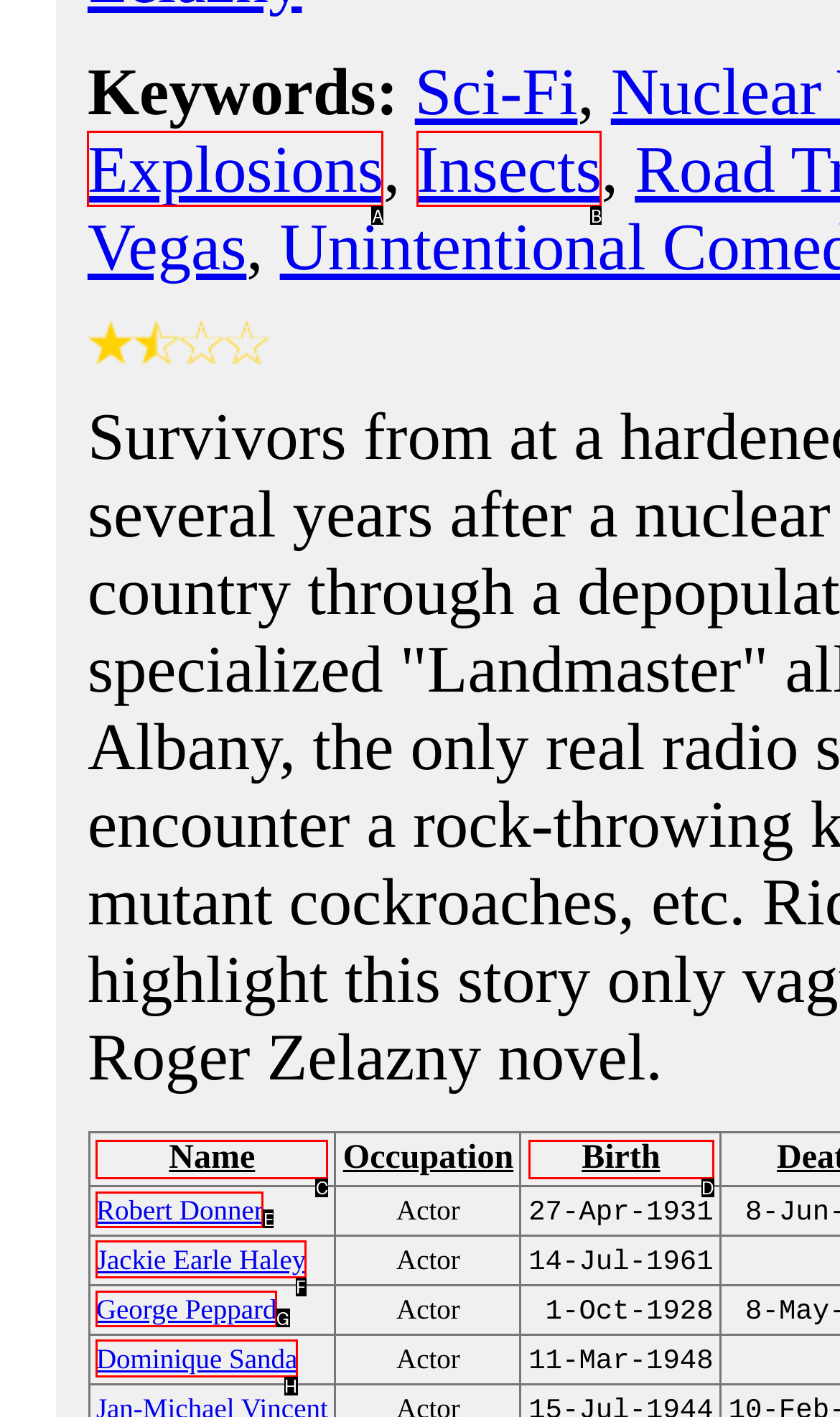Select the letter that aligns with the description: Explosions. Answer with the letter of the selected option directly.

A